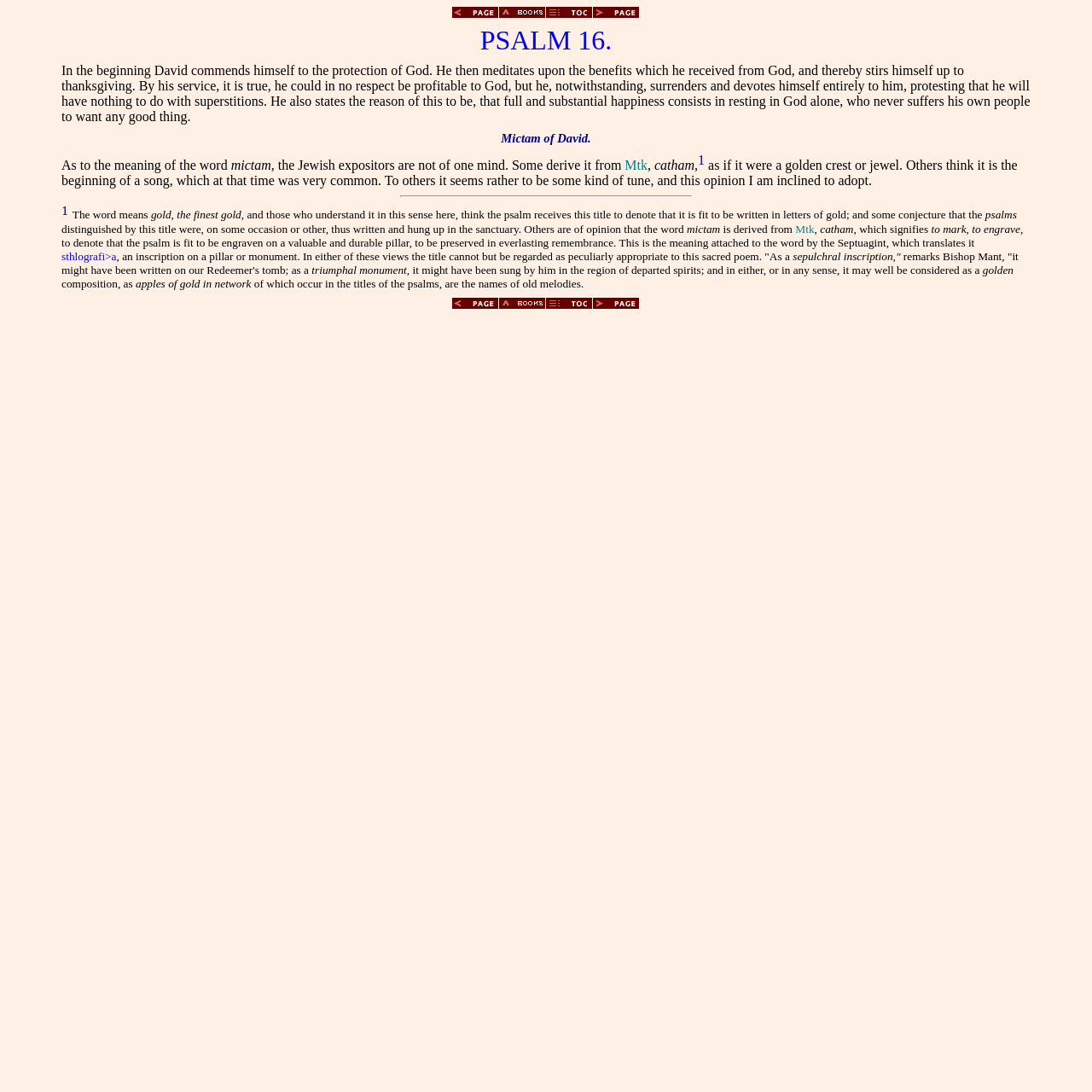Please identify the bounding box coordinates of the clickable area that will allow you to execute the instruction: "go to next page".

[0.543, 0.007, 0.586, 0.019]